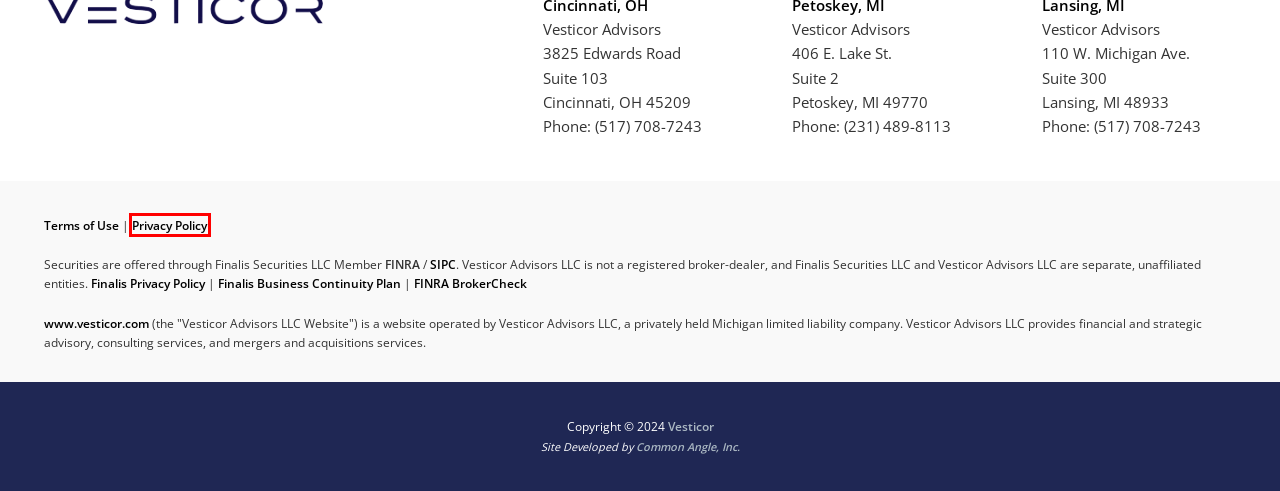Given a screenshot of a webpage with a red bounding box highlighting a UI element, choose the description that best corresponds to the new webpage after clicking the element within the red bounding box. Here are your options:
A. SIPC - Securities Investor Protection Corporation
B. Top IT Company in Petoskey, Michigan | IT Support & Web Design
C. A vibrant market is at its best when it works for everyone. | FINRA.org
D. Reports - Resources | Vesticor Advisors
E. Mike Sciortino | Vesticor
F. Mergers, Acquisitions, Divestitures | Vesticor Advisors
G. Privacy Policy | Vesticor
H. Terms of Use | Vesticor

G